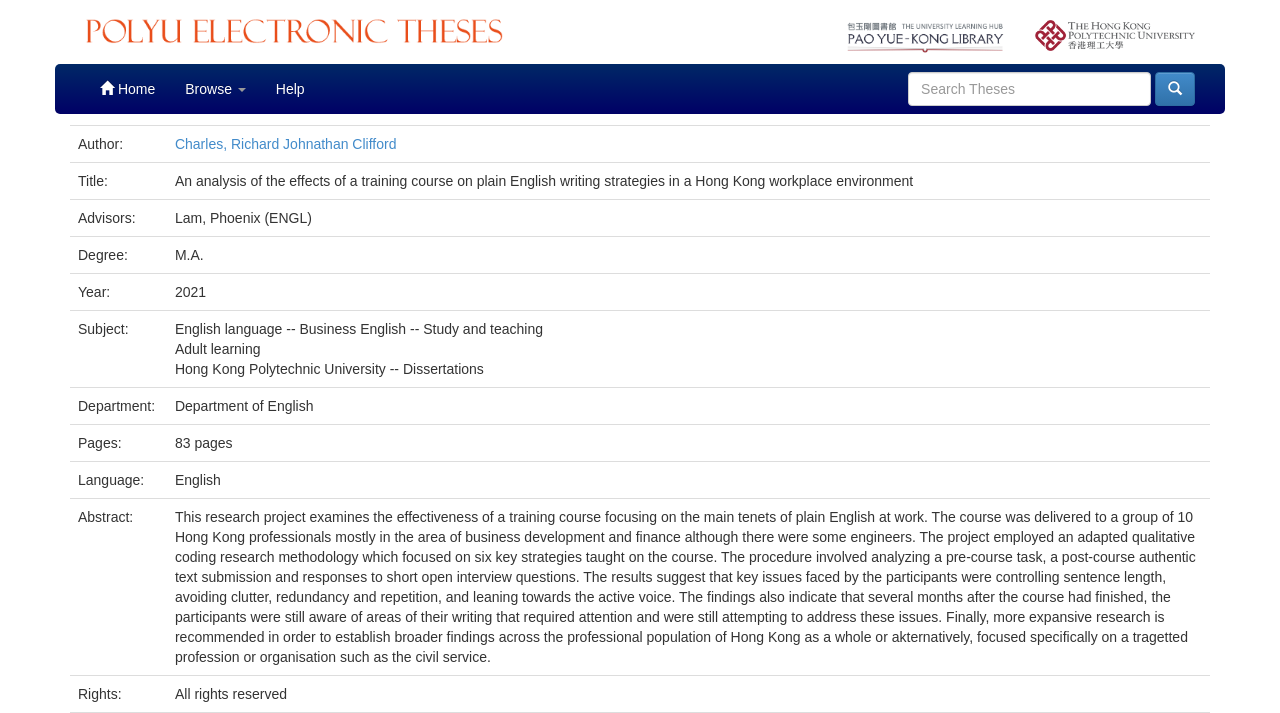Examine the screenshot and answer the question in as much detail as possible: What is the author of the thesis?

I found the answer by looking at the gridcell element with the label 'Author:' and its corresponding value, which is 'Charles, Richard Johnathan Clifford'.